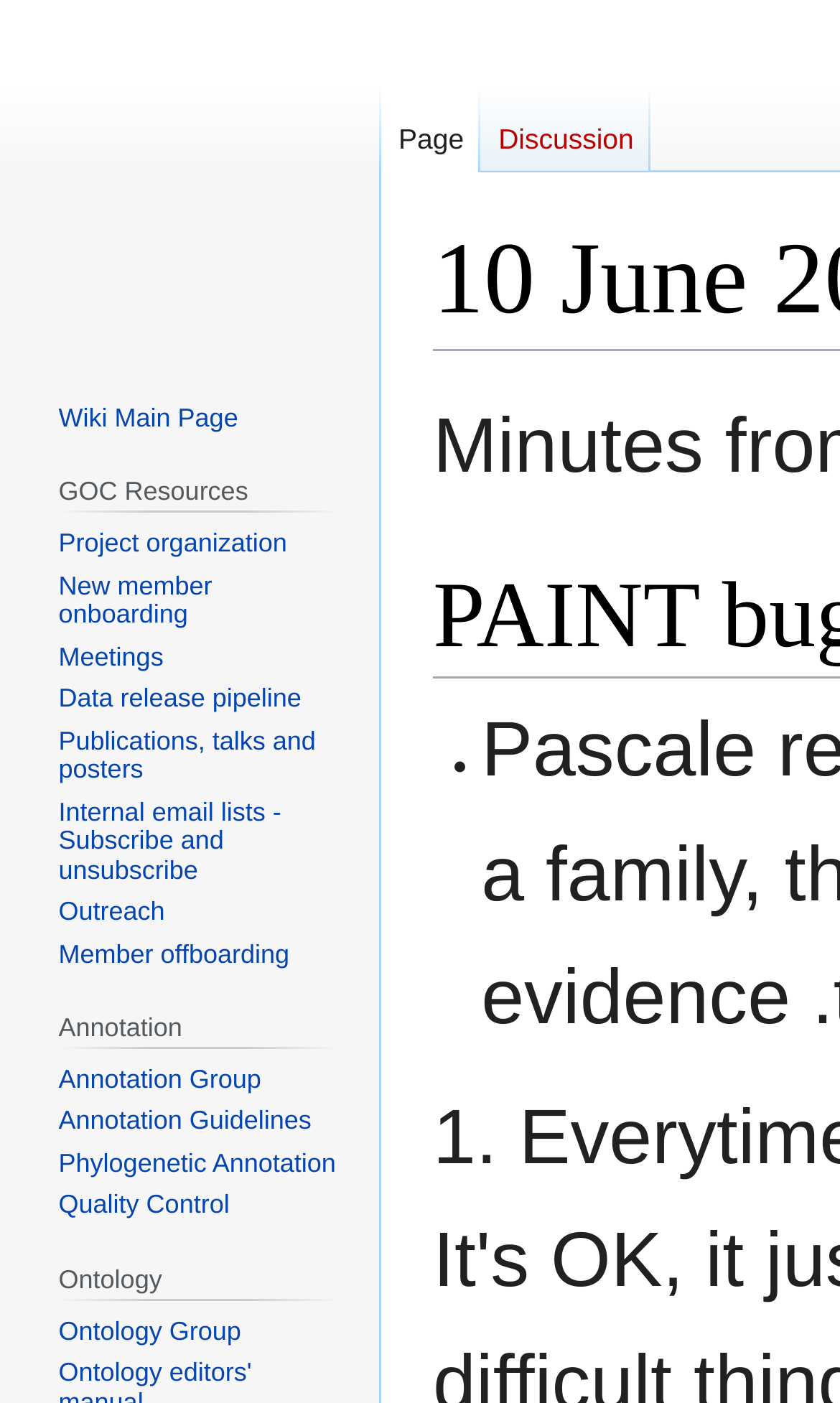What is the last link on the webpage?
Answer the question with just one word or phrase using the image.

Ontology Group